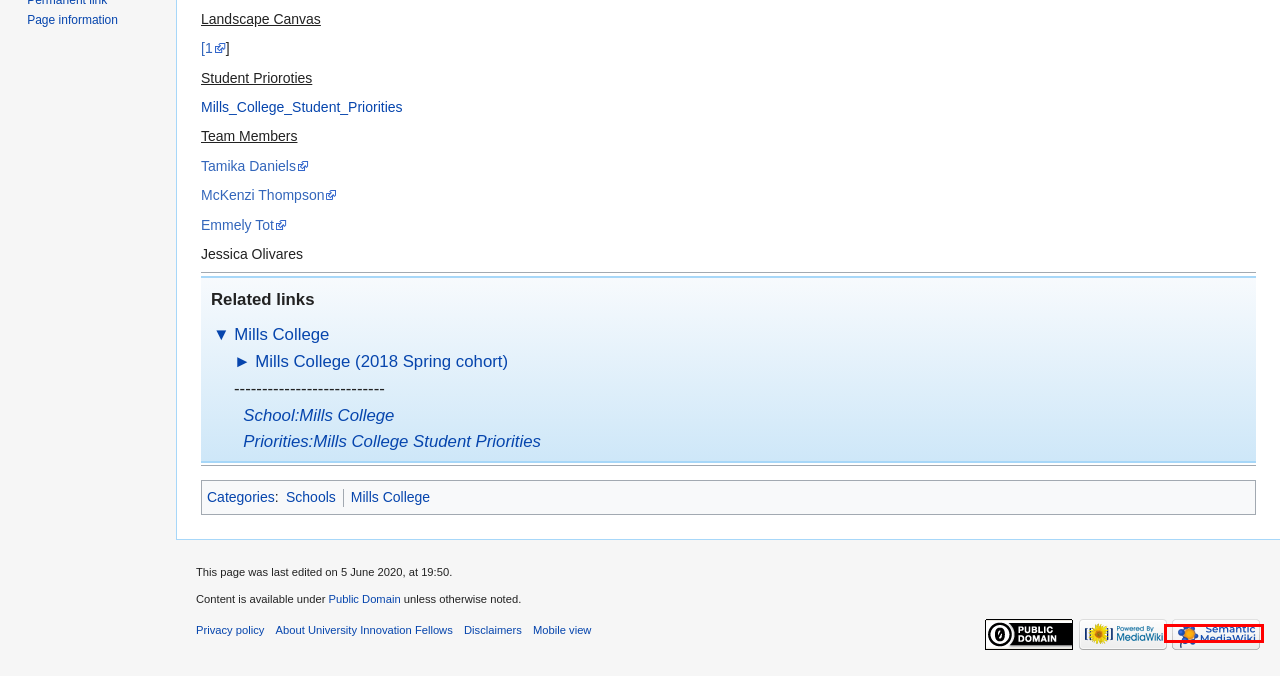You are presented with a screenshot of a webpage with a red bounding box. Select the webpage description that most closely matches the new webpage after clicking the element inside the red bounding box. The options are:
A. Home - Northeastern University Oakland
B. semantic-mediawiki.org
C. Information for "School:Mills College/index.php" - University Innovation Fellows
D. Blog - University Innovation Fellows
E. Application - University Innovation Fellows
F. Fellow:Mckenzi Thompson - University Innovation Fellows
G. Fellow:Tamika Daniels - University Innovation Fellows
H. CC0 1.0 Deed | CC0 1.0 Universal
 | Creative Commons

B